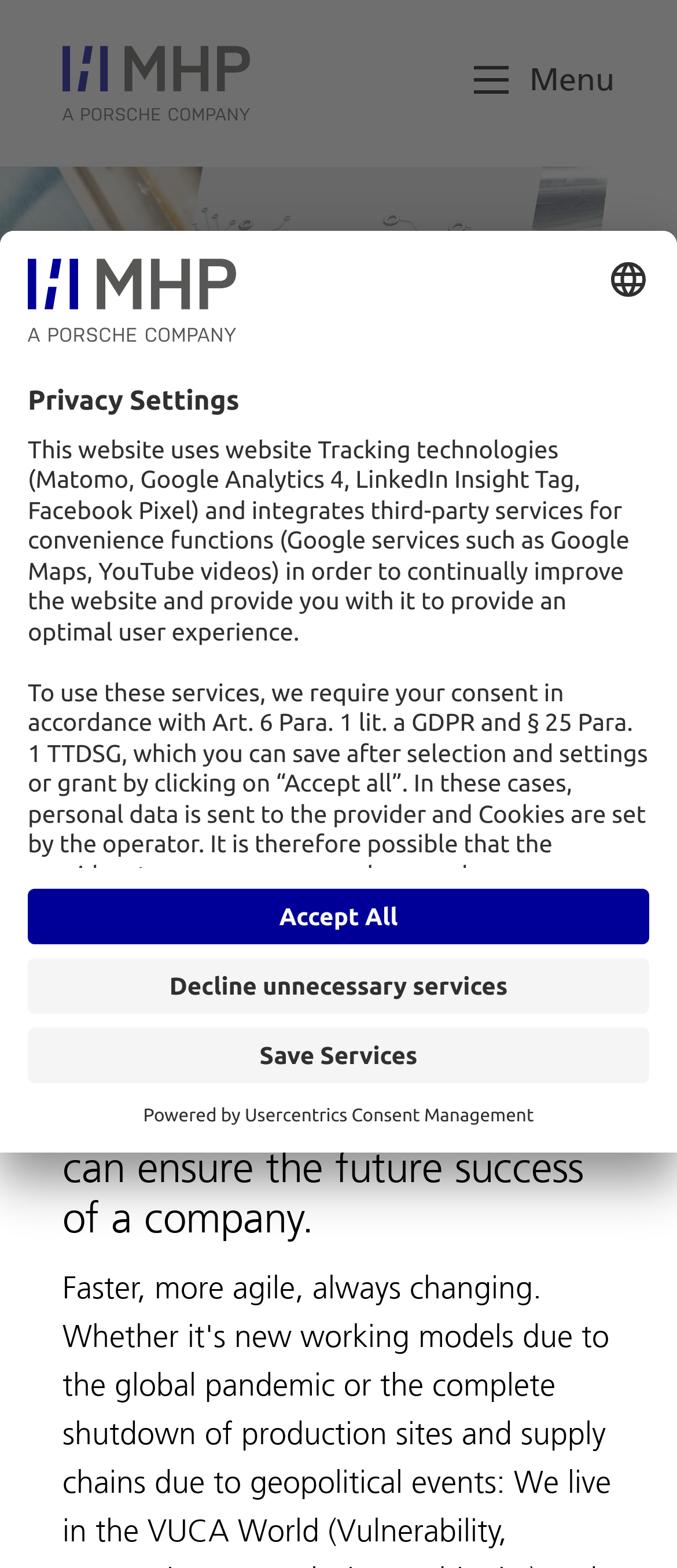Respond with a single word or phrase to the following question:
How many navigation buttons are there?

4